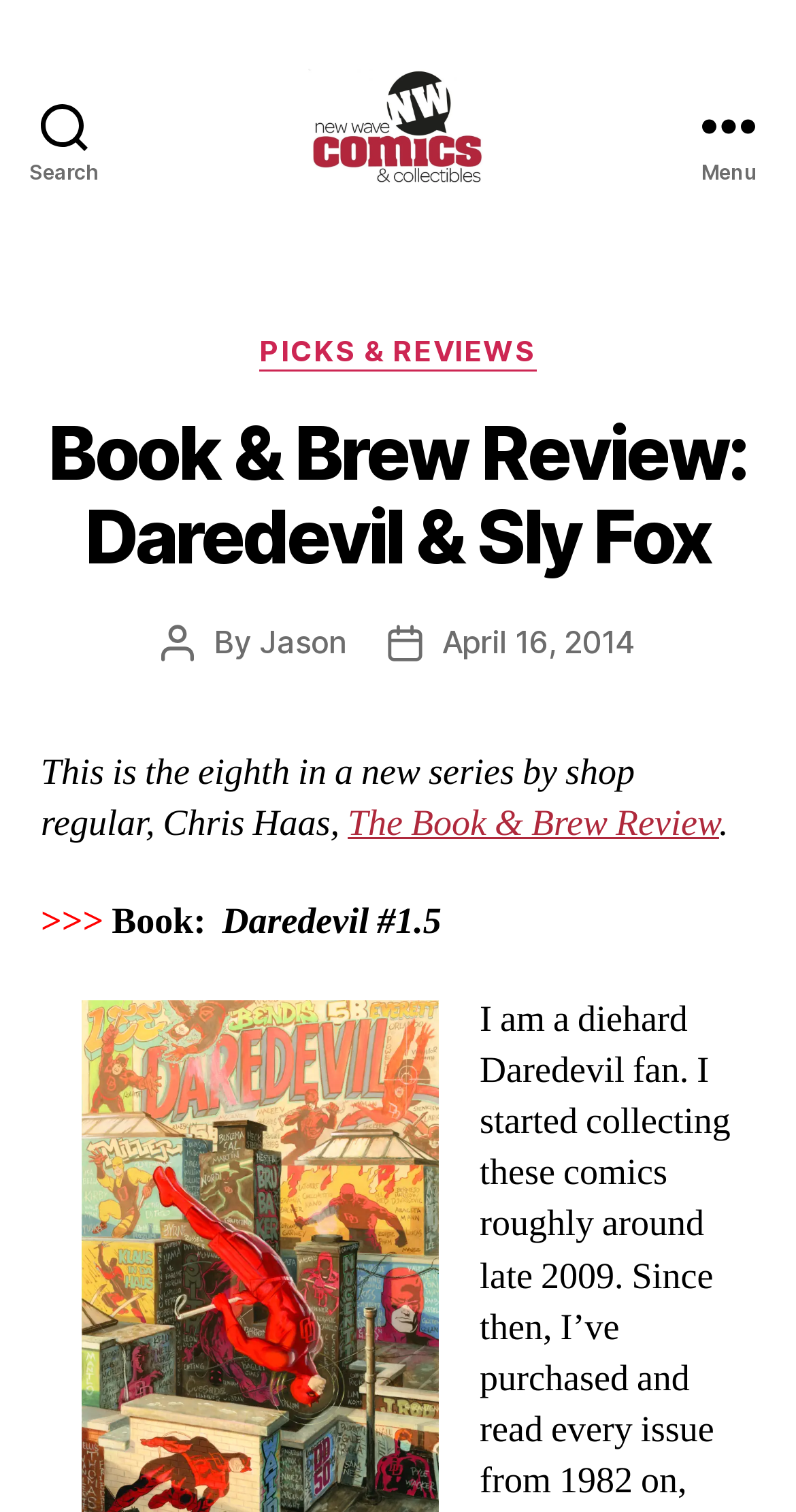Could you identify the text that serves as the heading for this webpage?

Book & Brew Review: Daredevil & Sly Fox